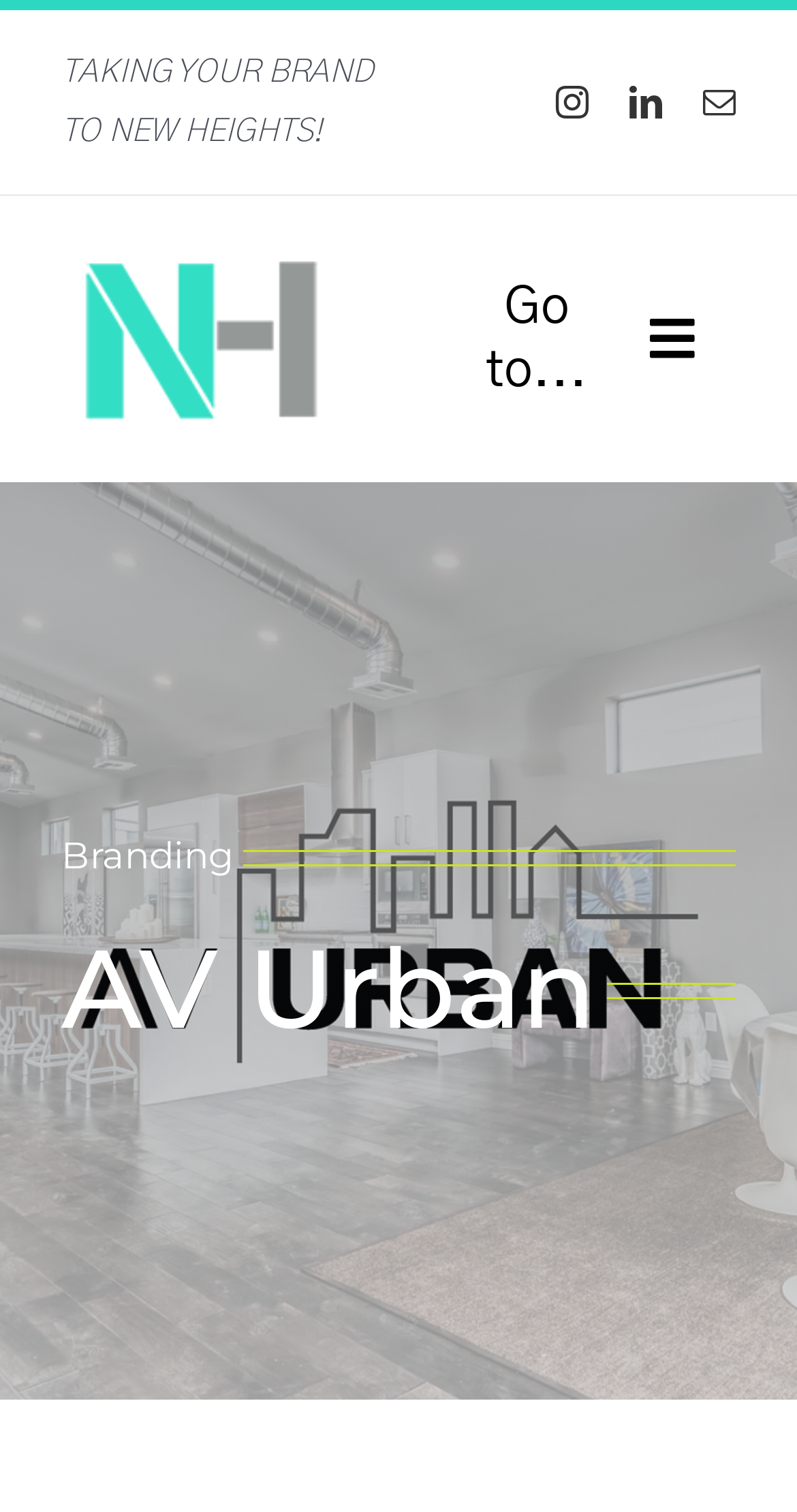How many social media links are there?
Give a one-word or short phrase answer based on the image.

3